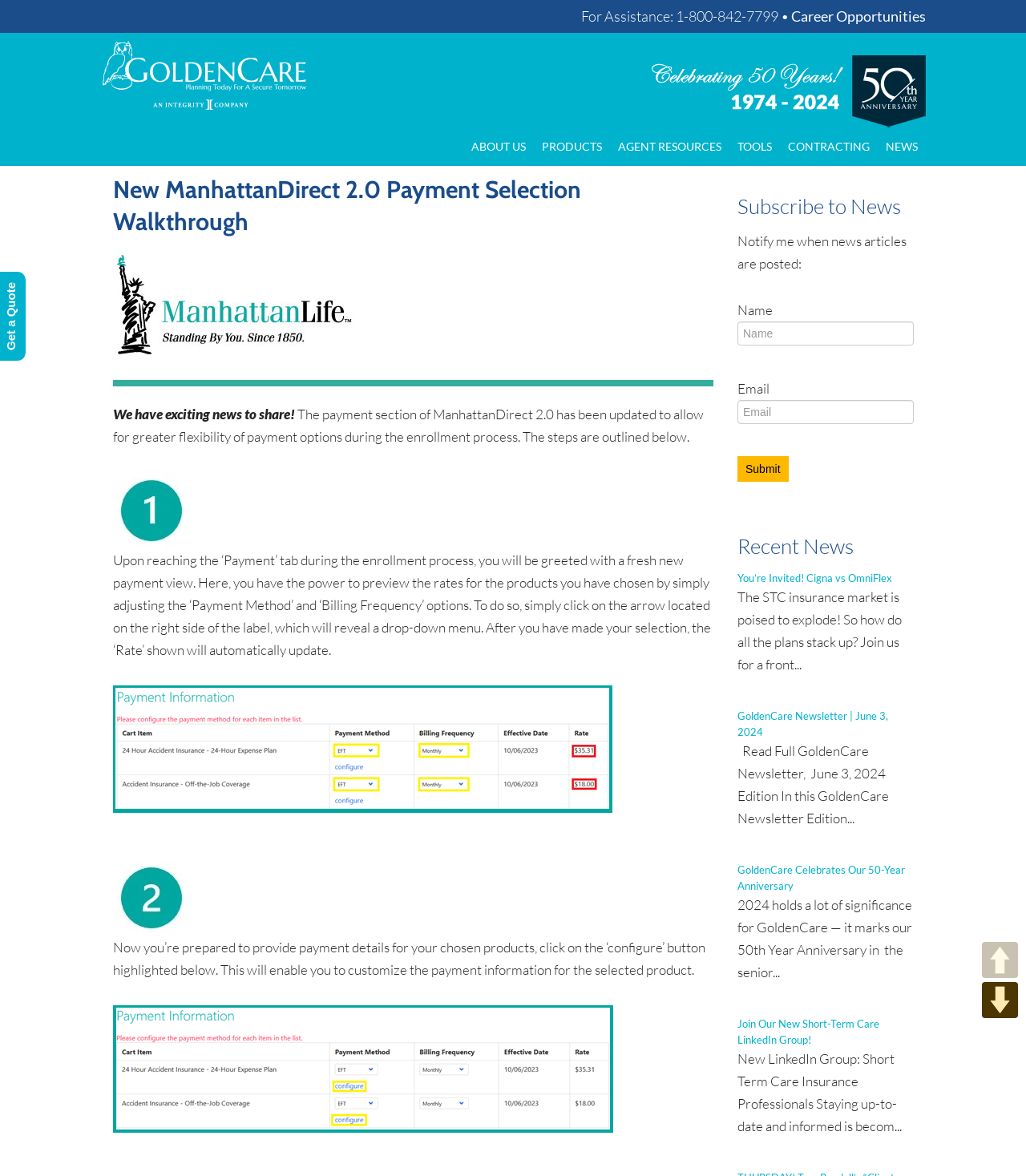Bounding box coordinates are given in the format (top-left x, top-left y, bottom-right x, bottom-right y). All values should be floating point numbers between 0 and 1. Provide the bounding box coordinate for the UI element described as: Contracting

[0.76, 0.108, 0.855, 0.141]